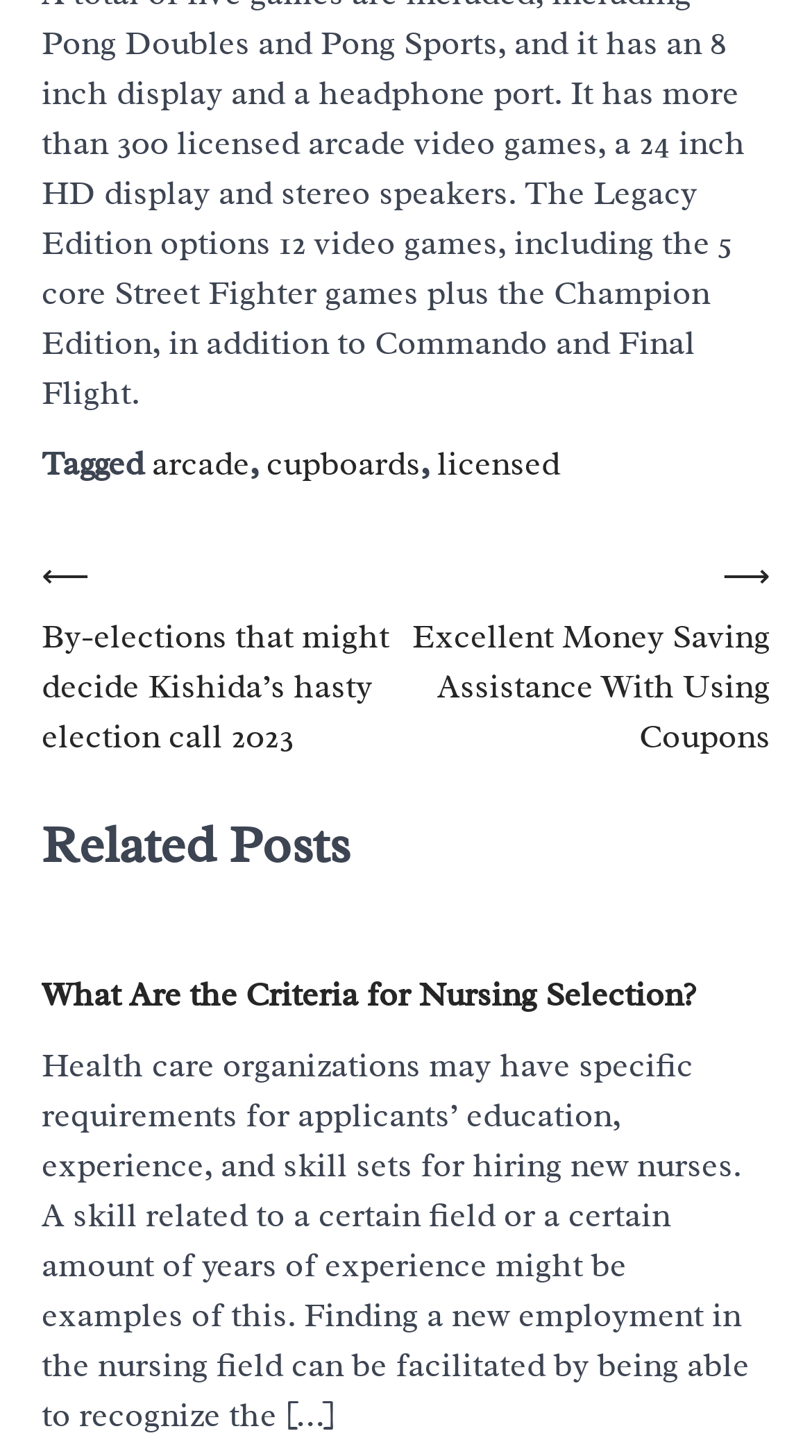Please specify the bounding box coordinates in the format (top-left x, top-left y, bottom-right x, bottom-right y), with values ranging from 0 to 1. Identify the bounding box for the UI component described as follows: cupboards

[0.328, 0.305, 0.518, 0.333]